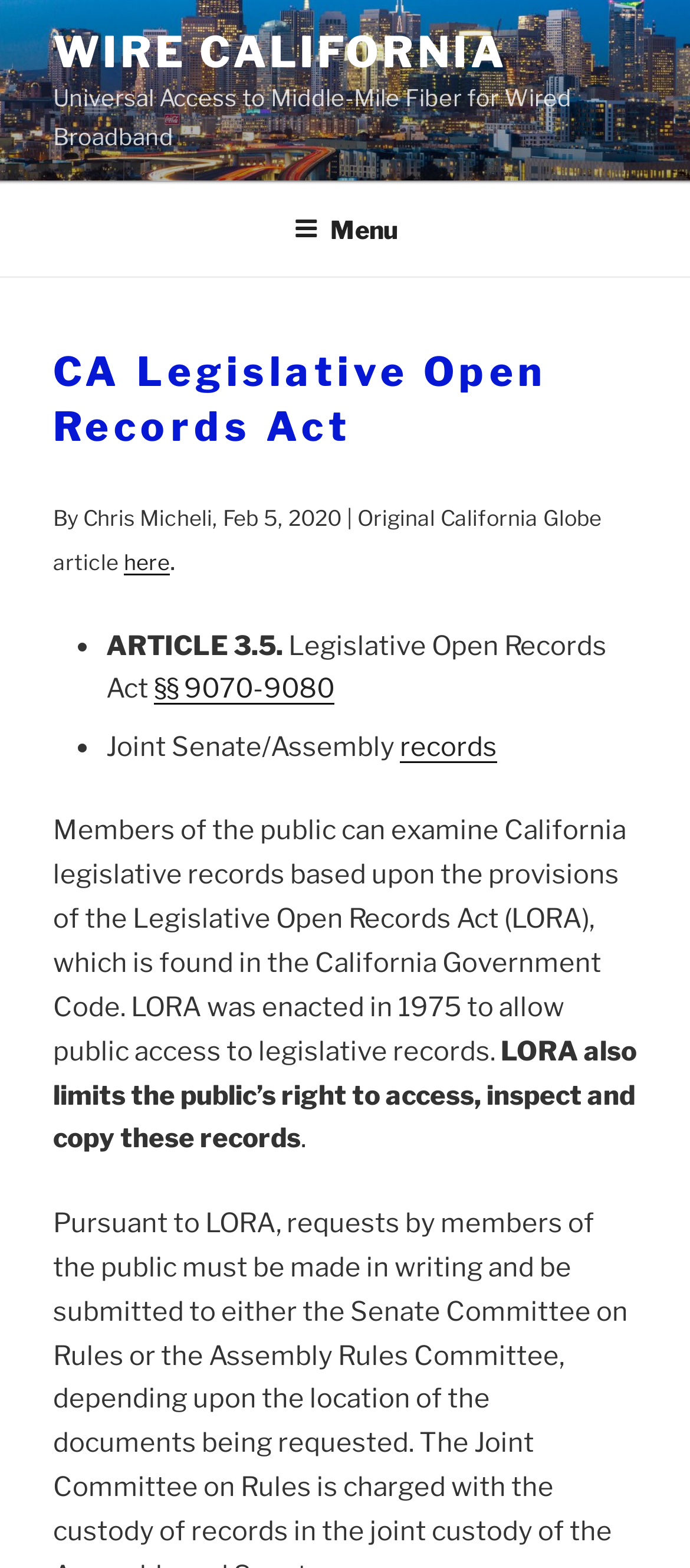Based on what you see in the screenshot, provide a thorough answer to this question: What is the main topic of this webpage?

Based on the webpage content, the main topic is about the CA Legislative Open Records Act, which is a law that allows public access to legislative records in California. This is evident from the heading 'CA Legislative Open Records Act' and the subsequent text that explains the act.